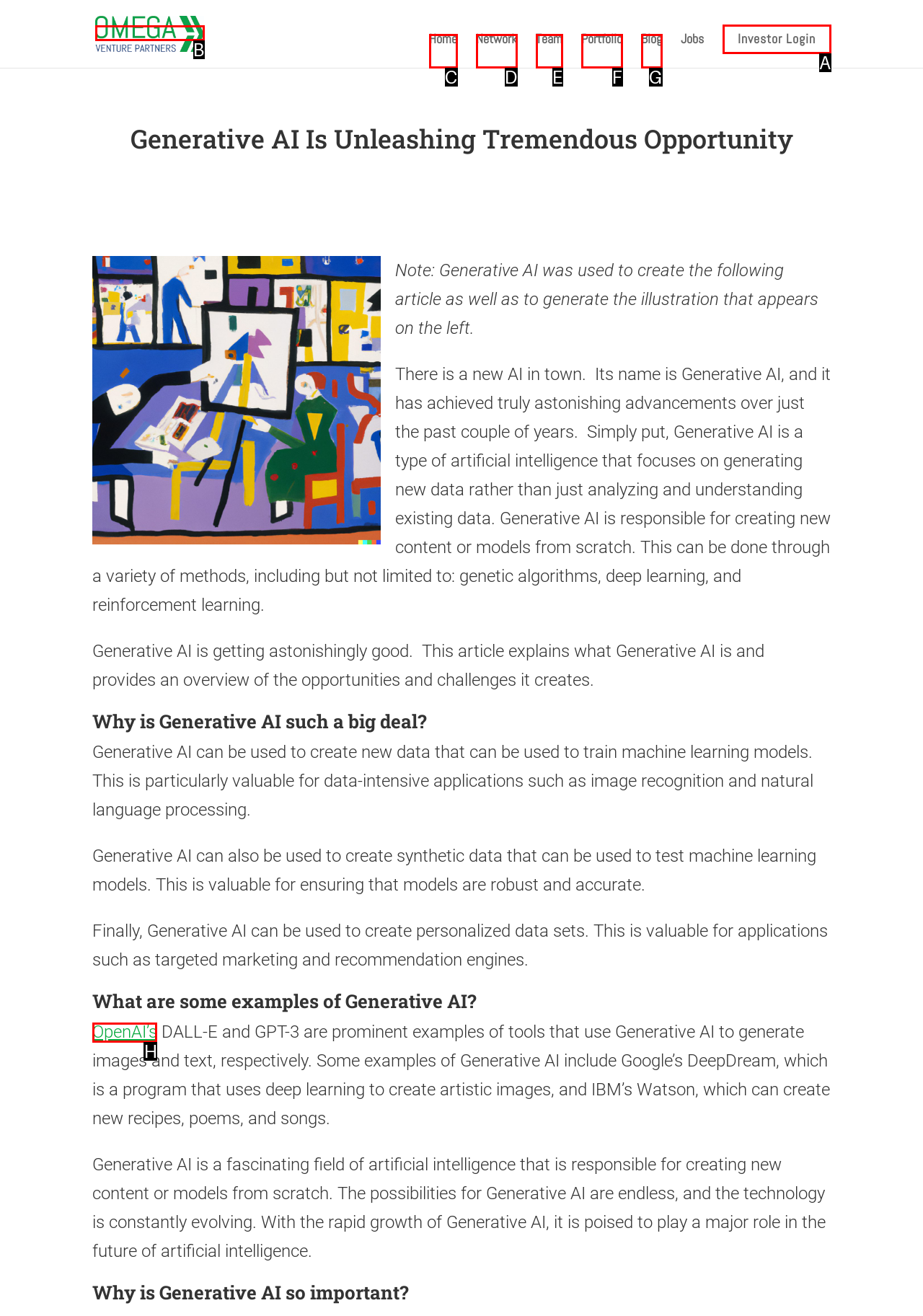Point out which HTML element you should click to fulfill the task: Click on the 'OpenAI’s' link.
Provide the option's letter from the given choices.

H